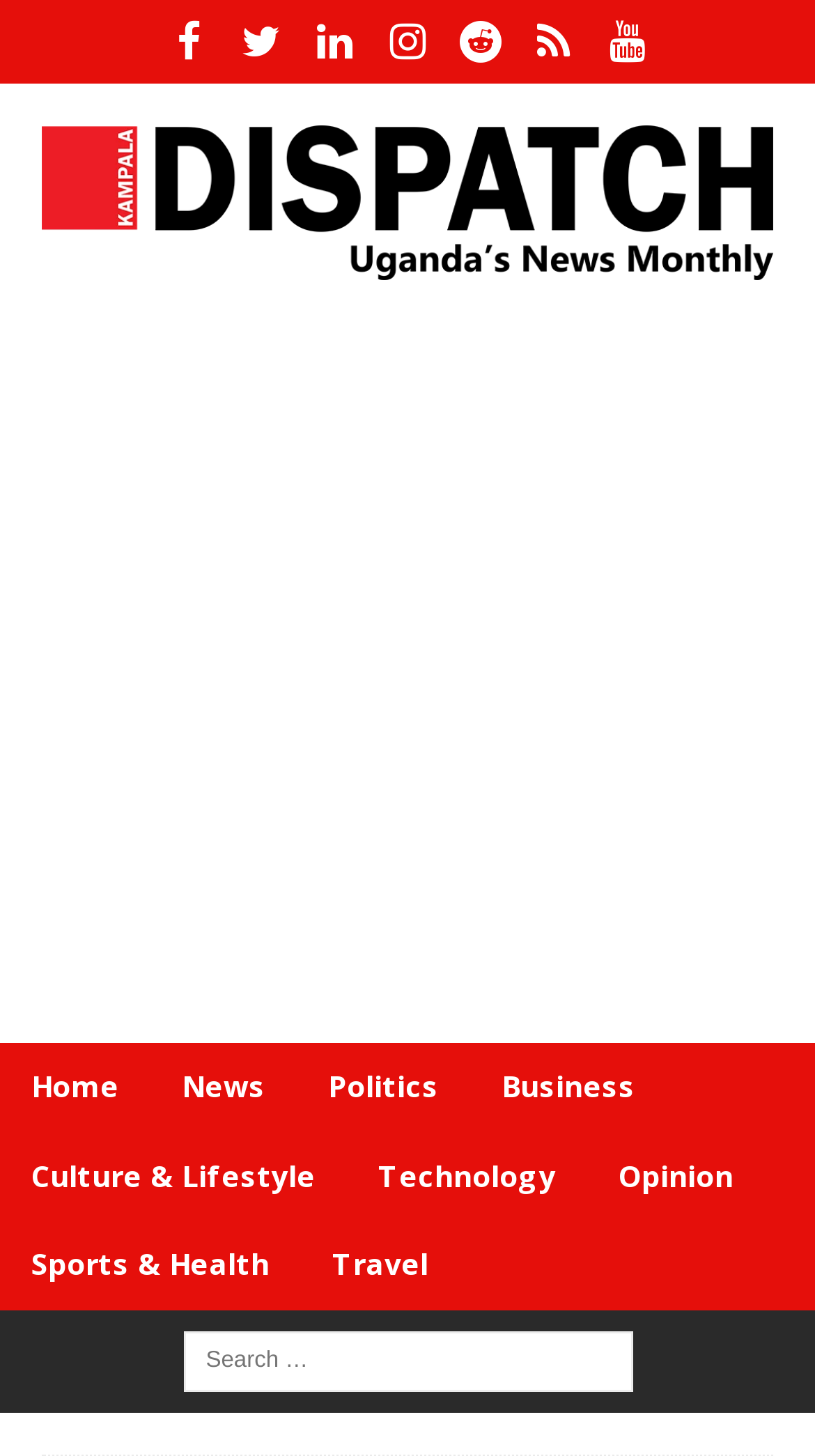Determine the bounding box coordinates of the section I need to click to execute the following instruction: "Watch videos on Youtube". Provide the coordinates as four float numbers between 0 and 1, i.e., [left, top, right, bottom].

[0.724, 0.0, 0.814, 0.057]